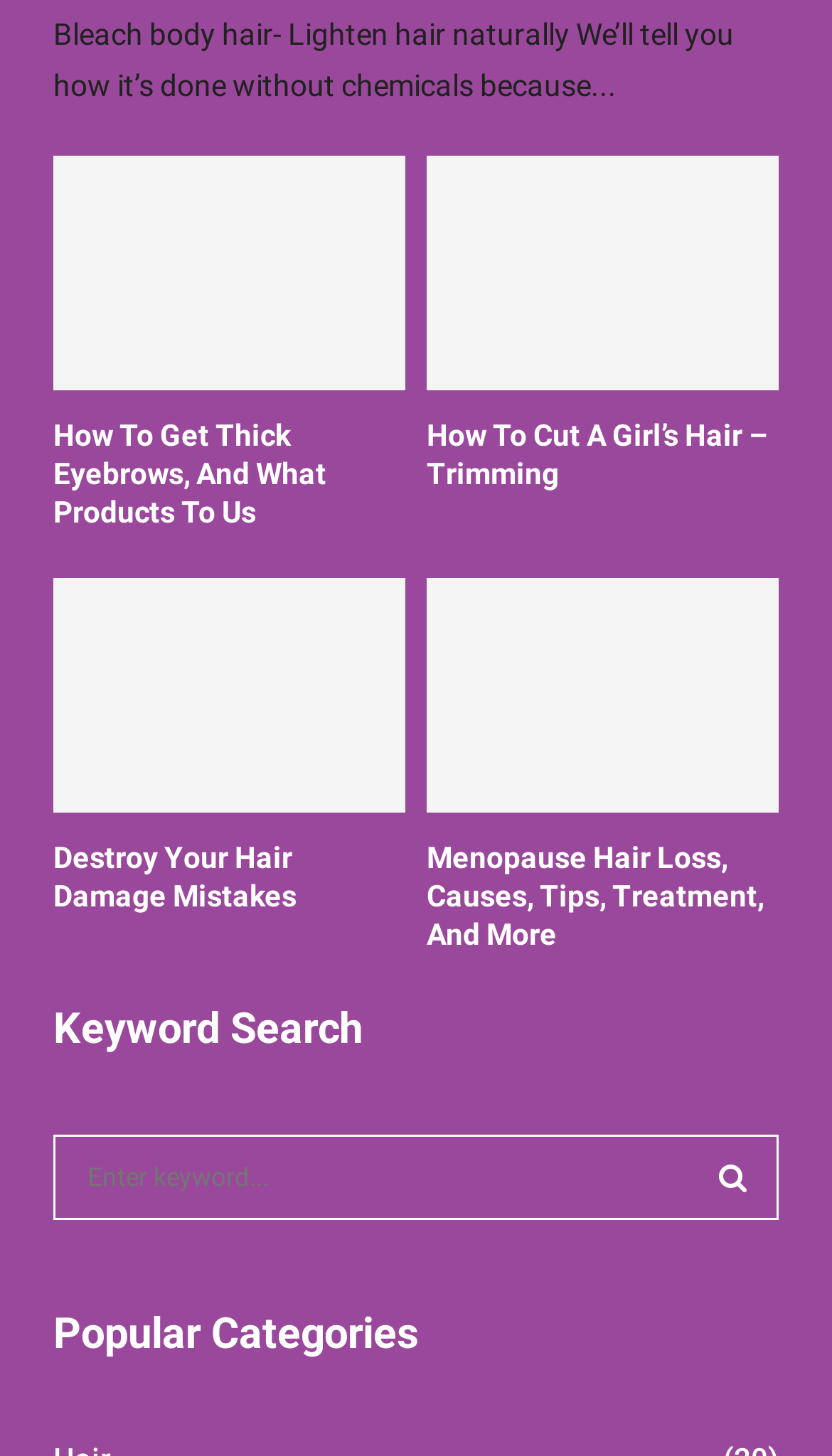Please identify the bounding box coordinates of the element that needs to be clicked to execute the following command: "Explore popular categories". Provide the bounding box using four float numbers between 0 and 1, formatted as [left, top, right, bottom].

[0.064, 0.897, 0.936, 0.959]